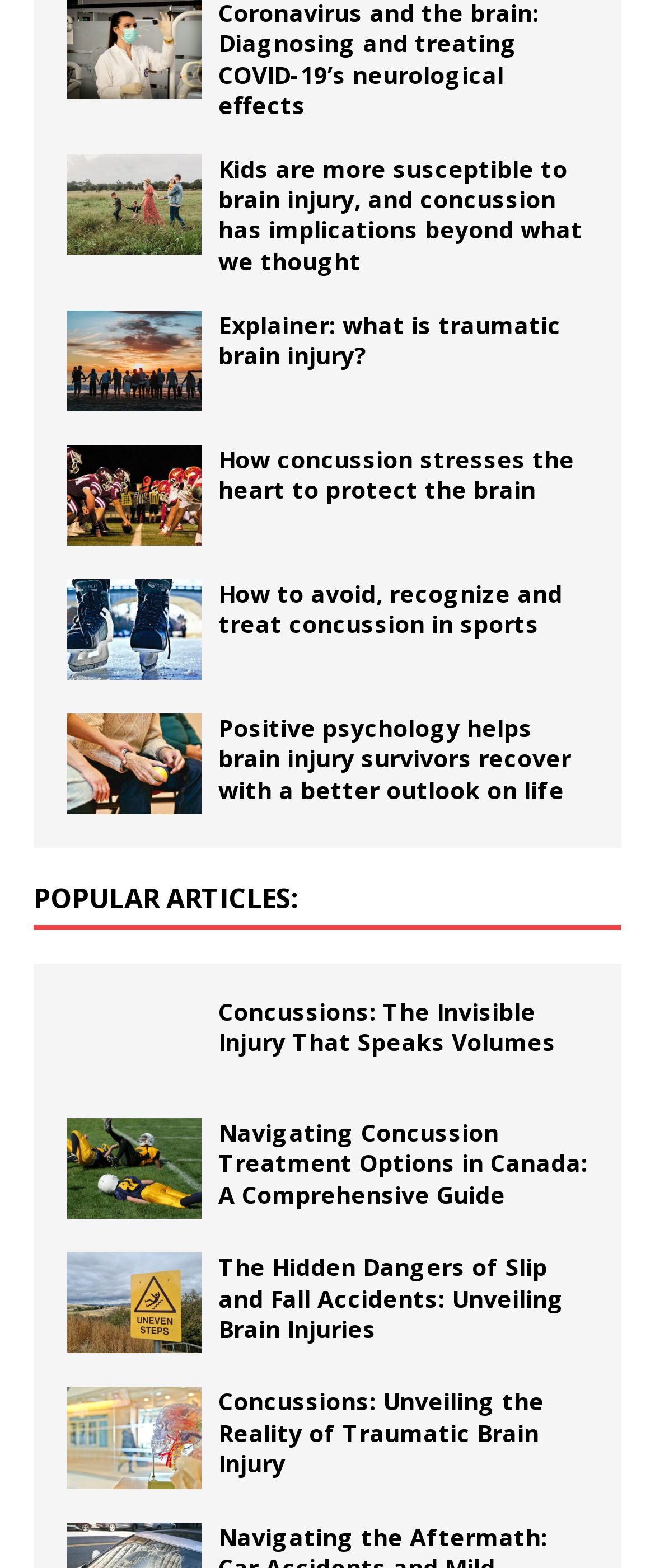Provide your answer to the question using just one word or phrase: How many articles are on this webpage?

10